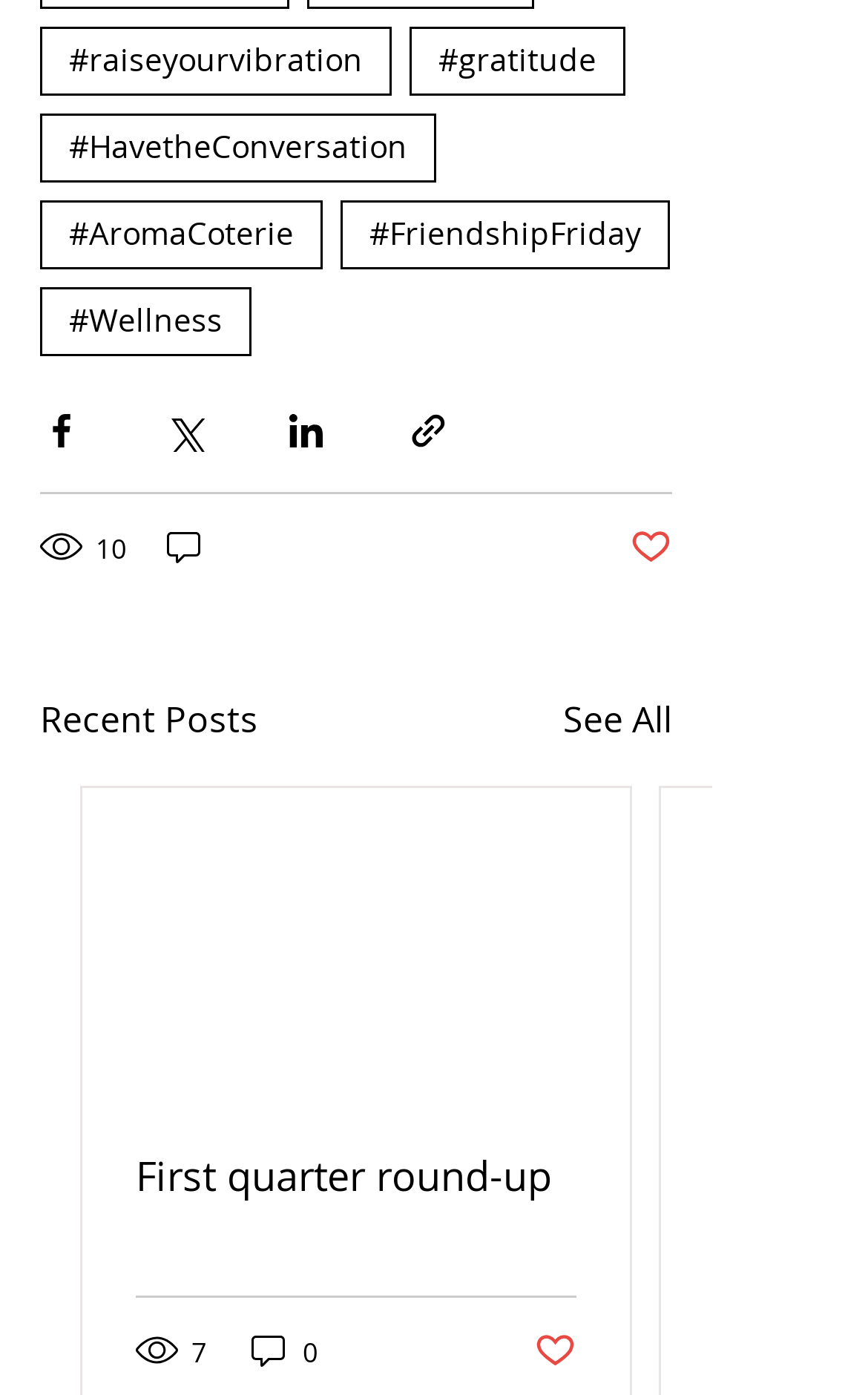Can you find the bounding box coordinates for the UI element given this description: "See All"? Provide the coordinates as four float numbers between 0 and 1: [left, top, right, bottom].

[0.649, 0.496, 0.774, 0.534]